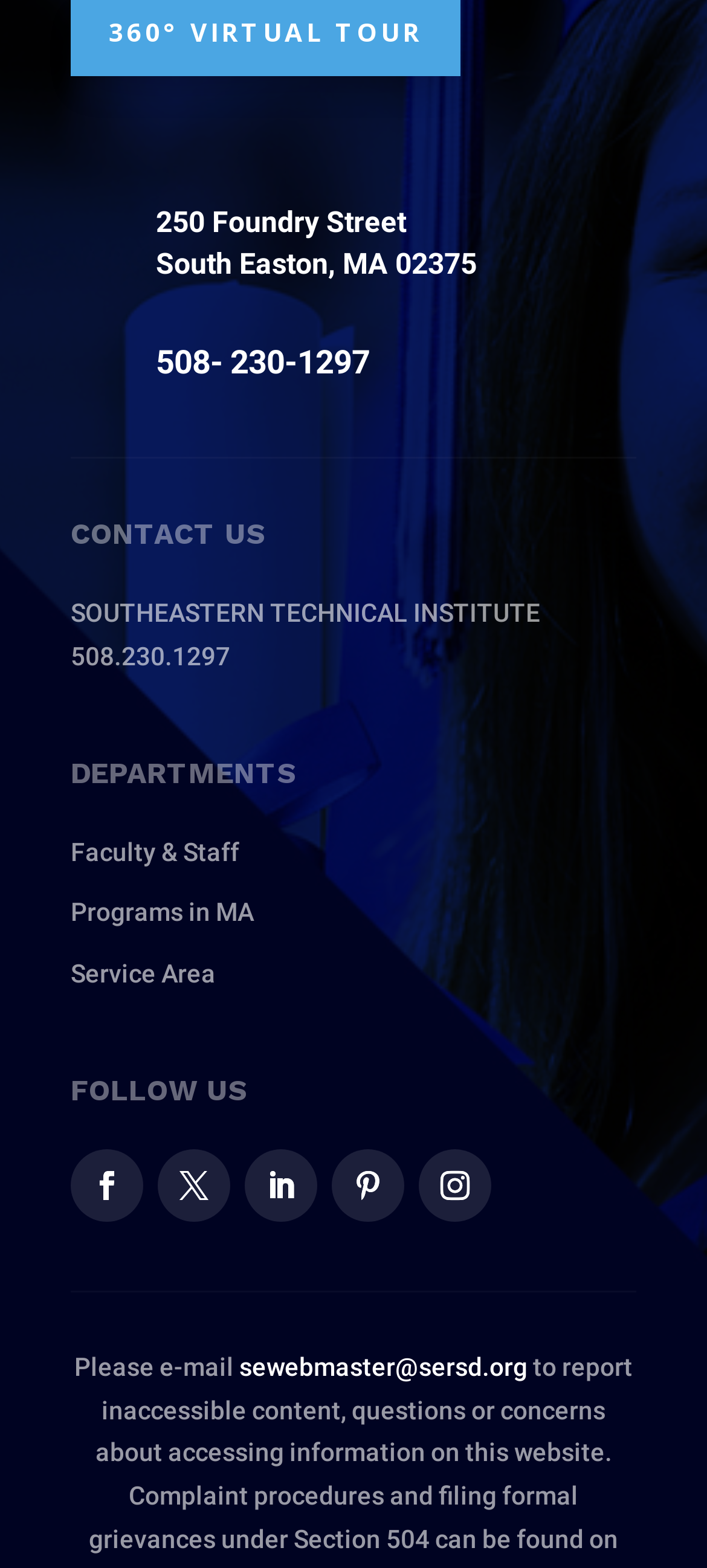Provide the bounding box coordinates of the HTML element this sentence describes: "508- 230-1297". The bounding box coordinates consist of four float numbers between 0 and 1, i.e., [left, top, right, bottom].

[0.221, 0.219, 0.523, 0.243]